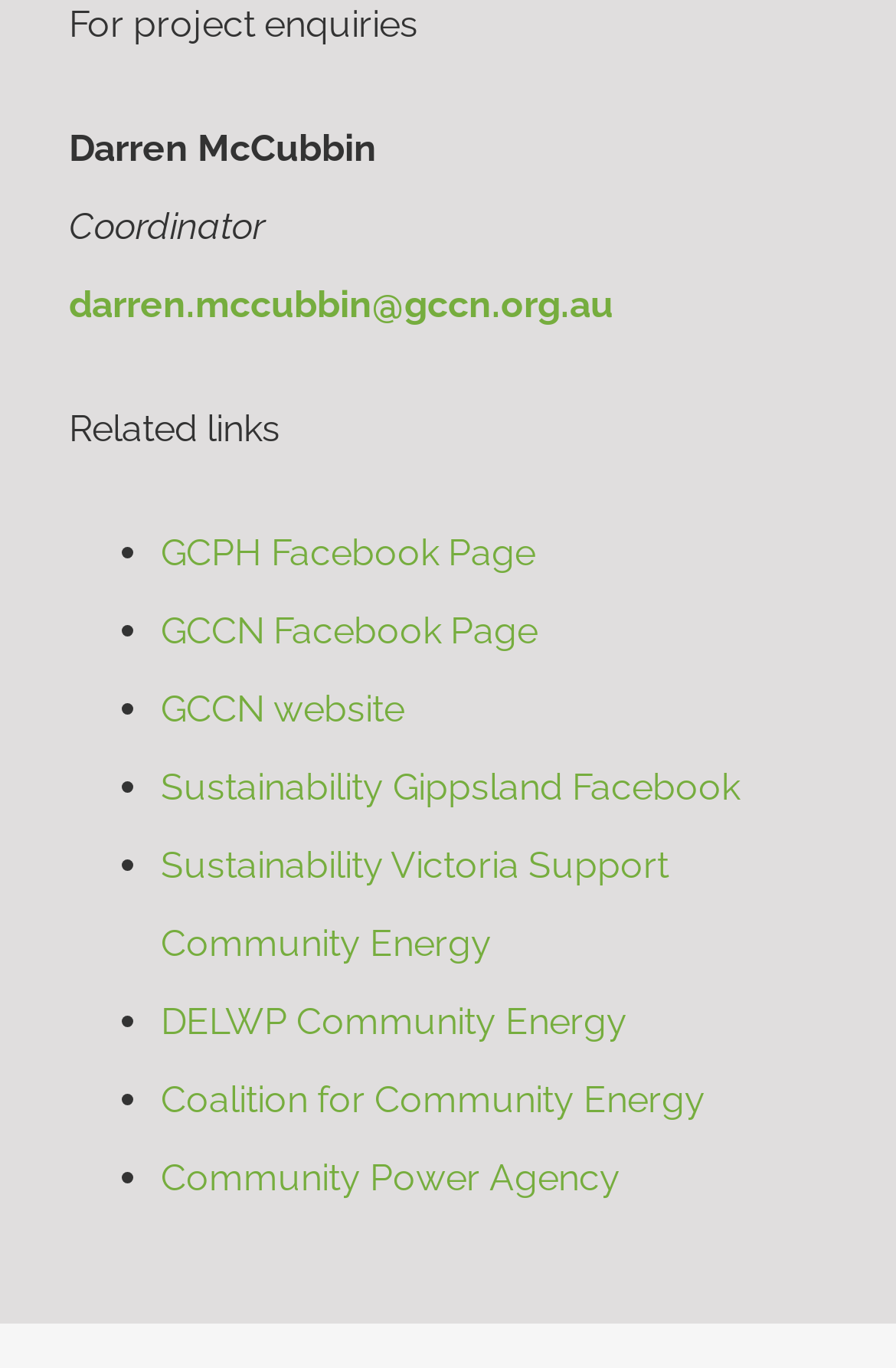Given the element description Coalition for Community Energy, predict the bounding box coordinates for the UI element in the webpage screenshot. The format should be (top-left x, top-left y, bottom-right x, bottom-right y), and the values should be between 0 and 1.

[0.179, 0.787, 0.787, 0.819]